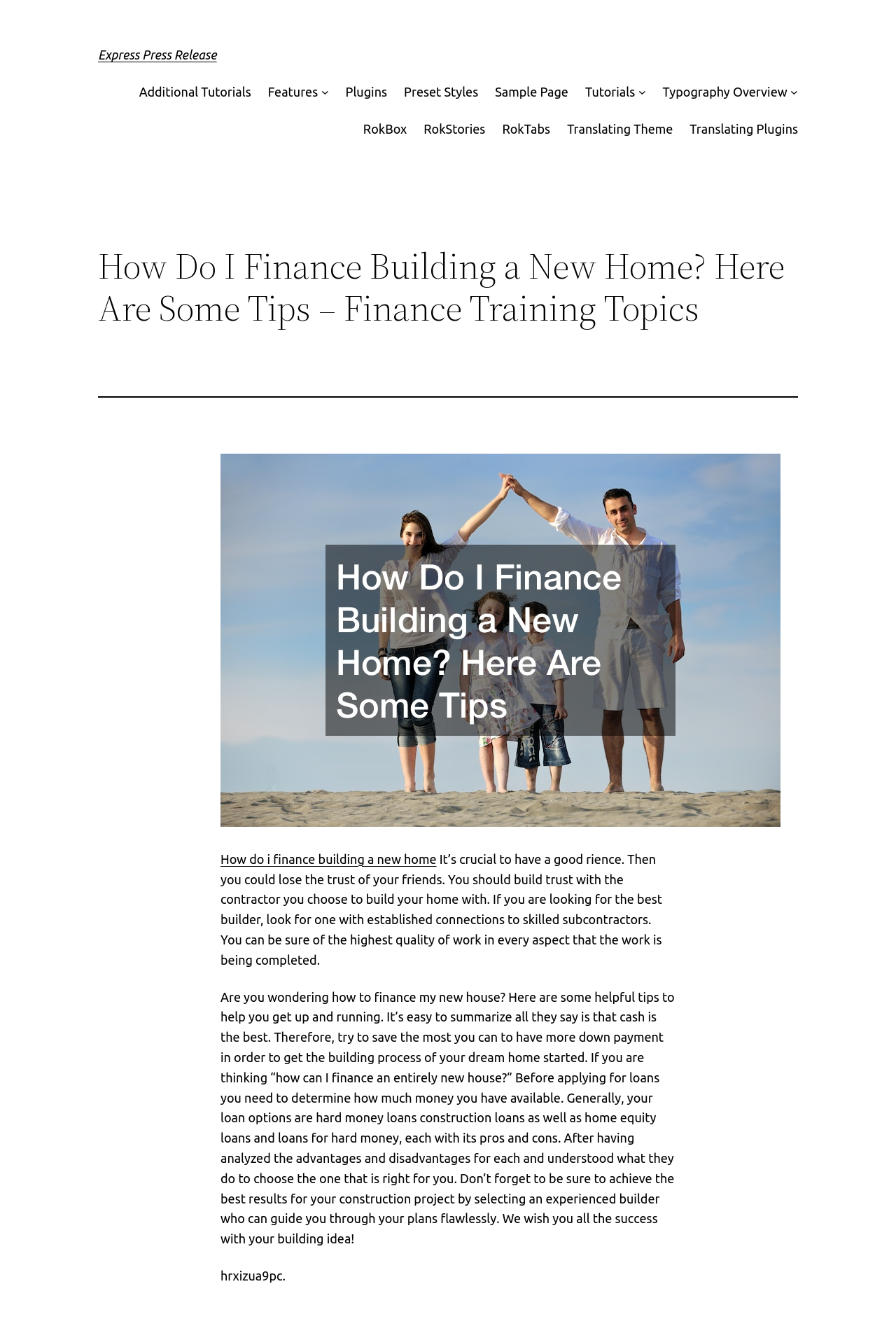What is the importance of having a good experience with a contractor?
Please answer using one word or phrase, based on the screenshot.

Building trust